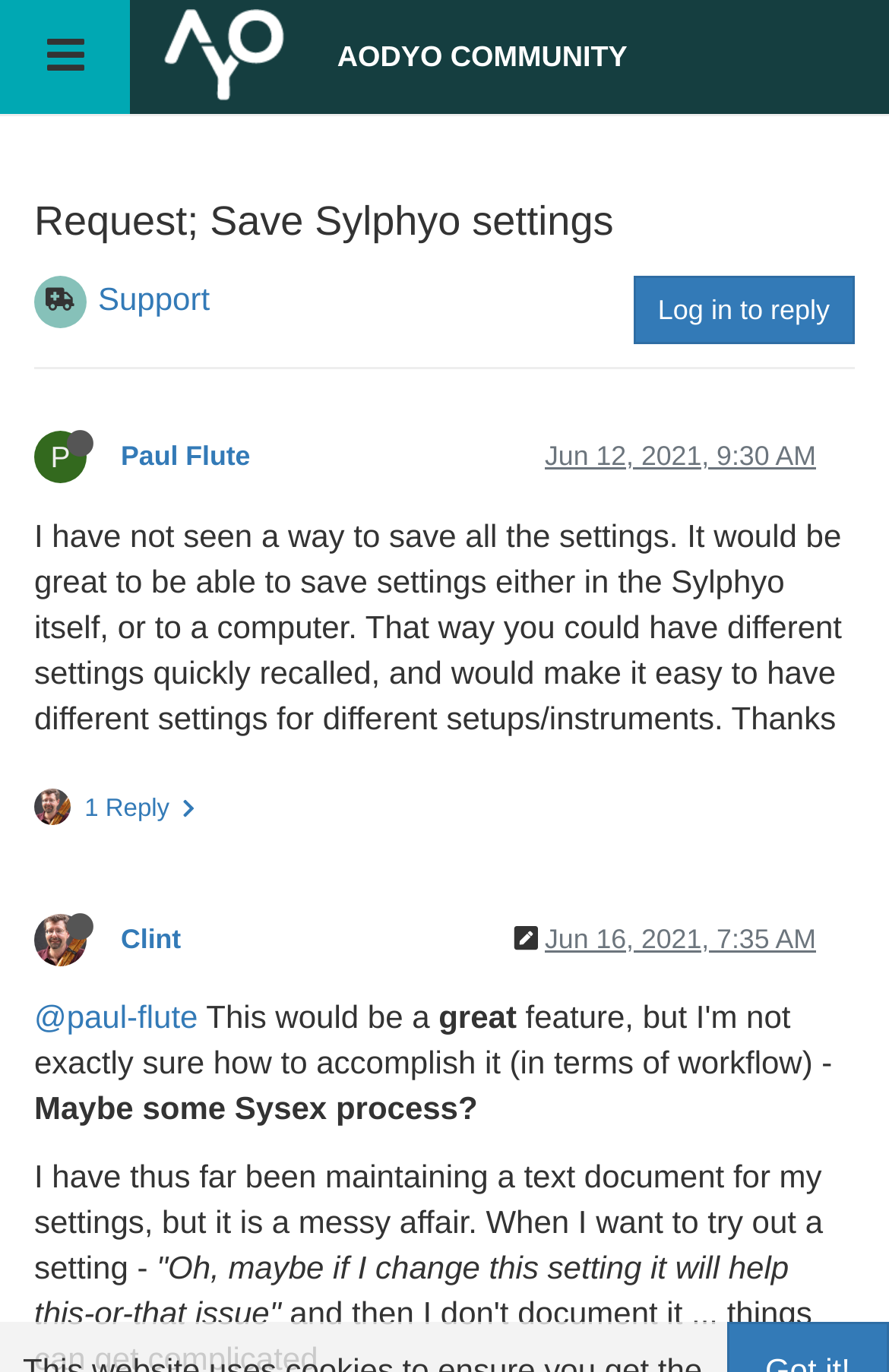Determine the bounding box coordinates in the format (top-left x, top-left y, bottom-right x, bottom-right y). Ensure all values are floating point numbers between 0 and 1. Identify the bounding box of the UI element described by: Jun 12, 2021, 9:30 AM

[0.613, 0.321, 0.918, 0.344]